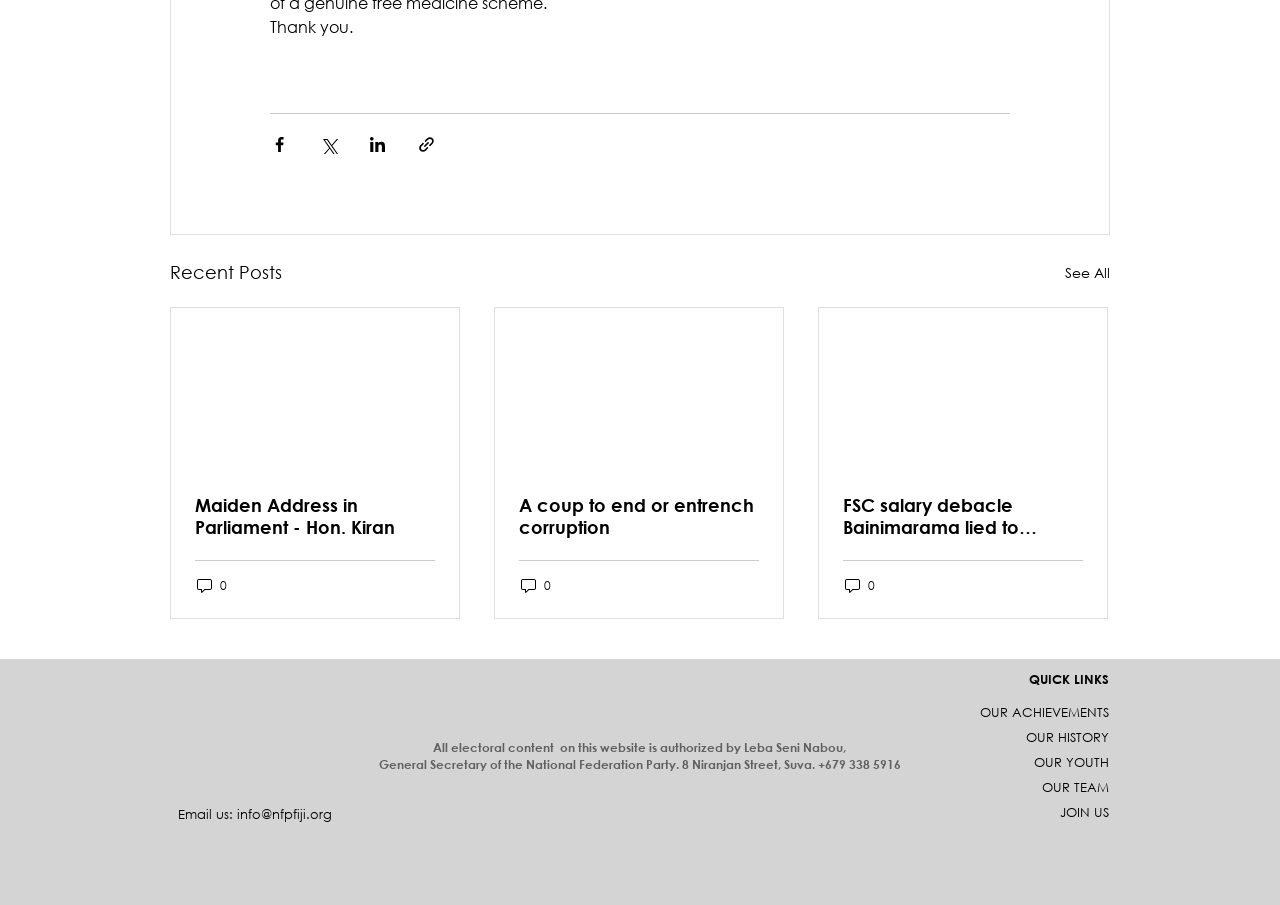Examine the image and give a thorough answer to the following question:
What is the purpose of the buttons on the top?

The buttons on the top, including 'Share via Facebook', 'Share via Twitter', 'Share via LinkedIn', and 'Share via link', are used to share posts on different social media platforms or via a link.